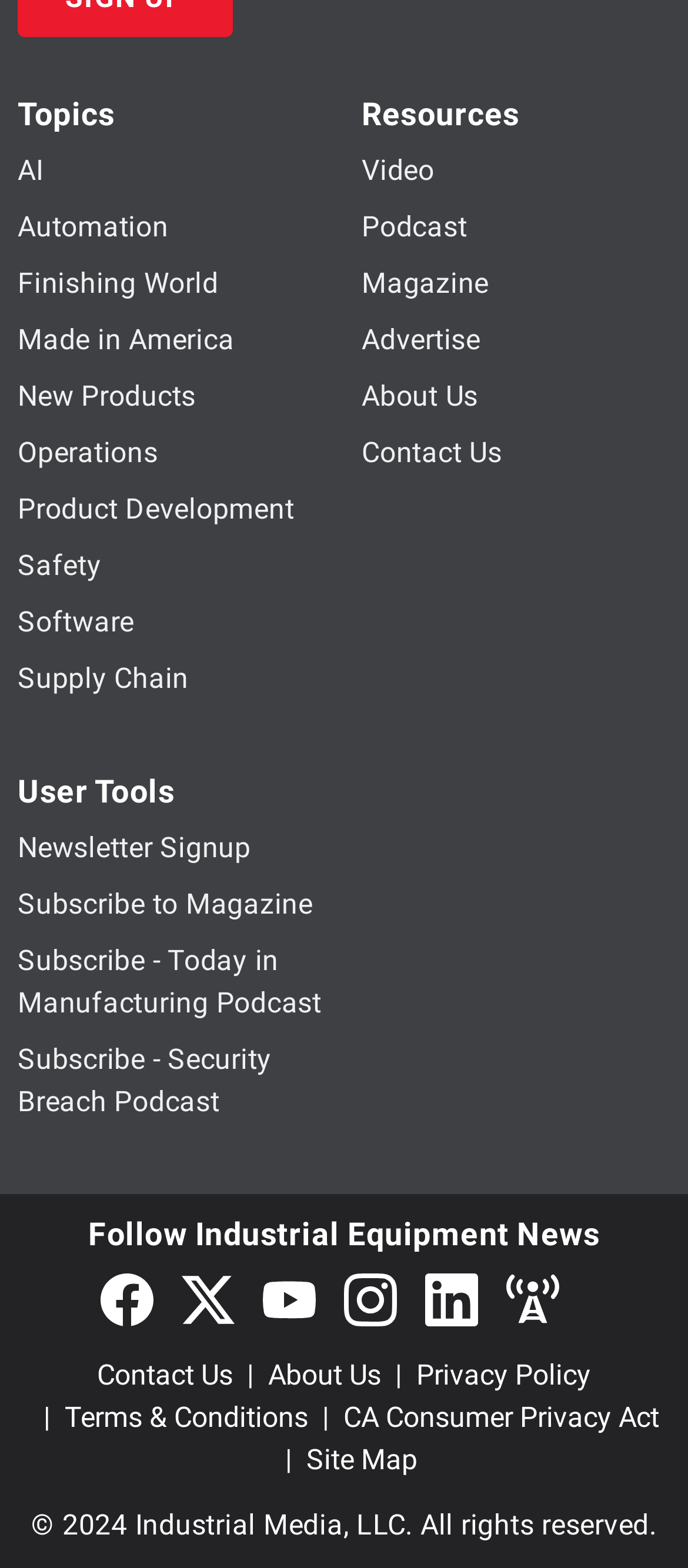How many social media icons are in the footer?
By examining the image, provide a one-word or phrase answer.

5